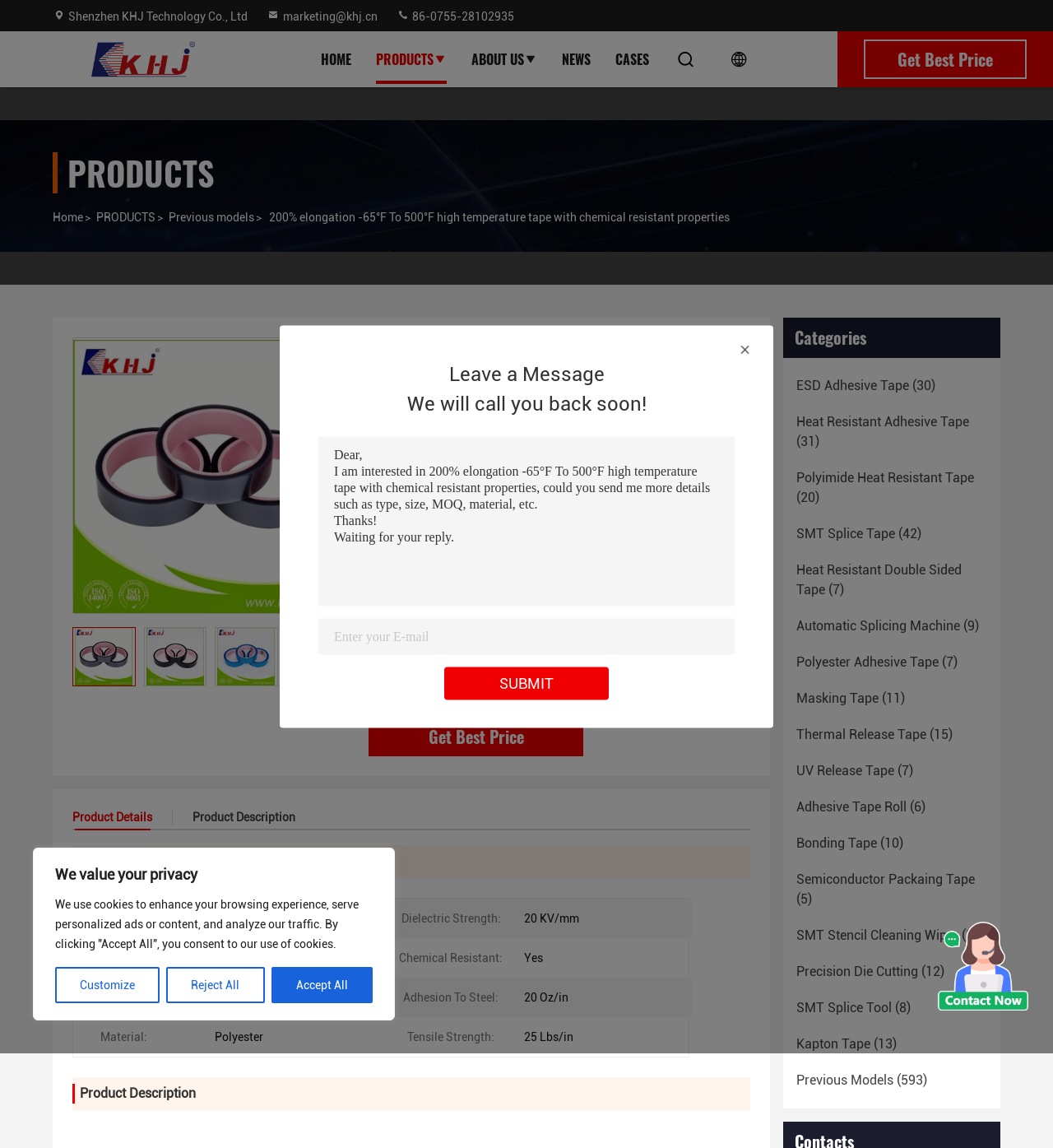Given the webpage screenshot and the description, determine the bounding box coordinates (top-left x, top-left y, bottom-right x, bottom-right y) that define the location of the UI element matching this description: Product Description

[0.164, 0.705, 0.299, 0.719]